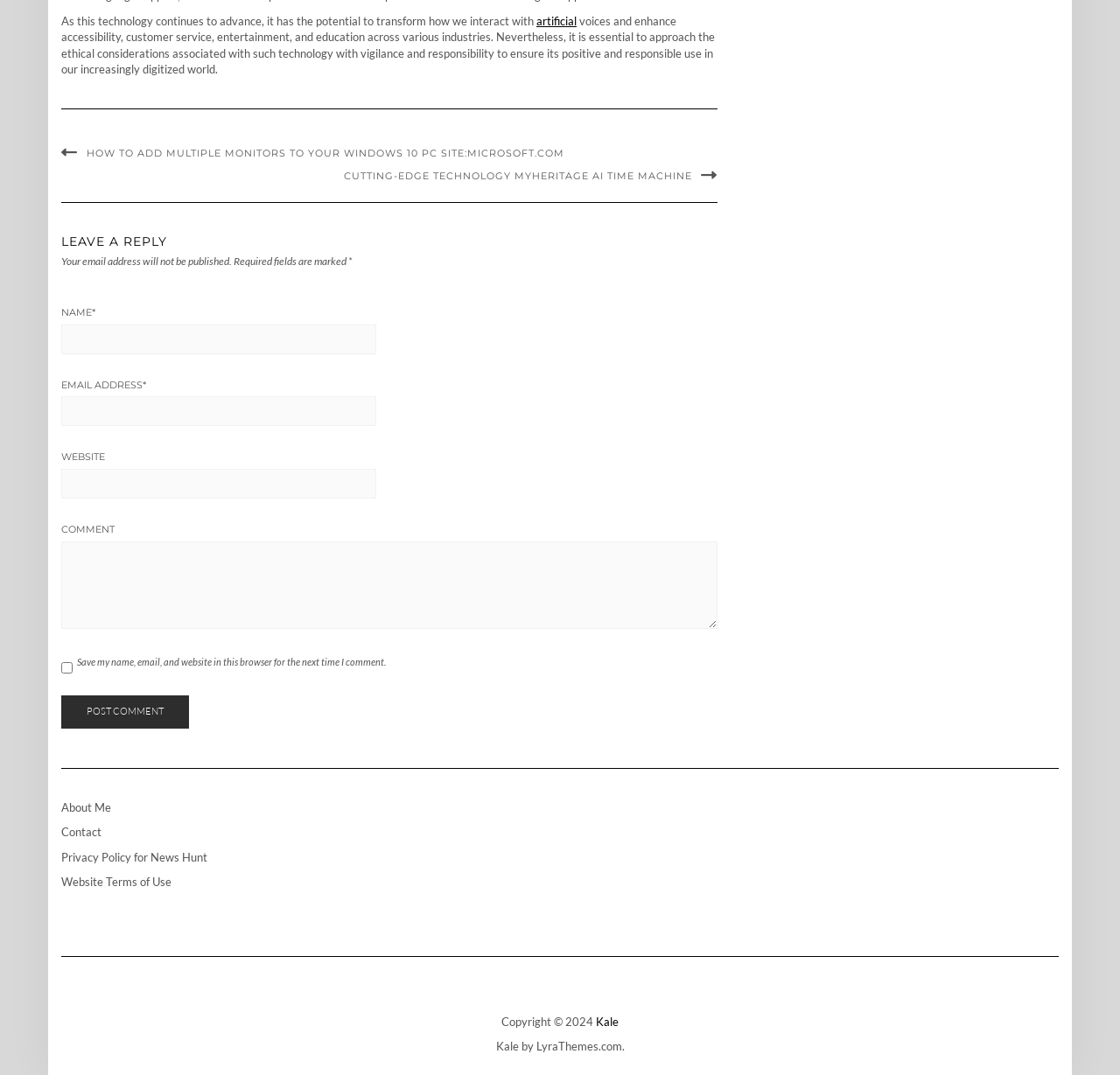What is the topic of the article?
Provide an in-depth and detailed answer to the question.

The topic of the article can be inferred from the text 'As this technology continues to advance, it has the potential to transform how we interact with artificial voices and enhance accessibility, customer service, entertainment, and education across various industries.' which suggests that the article is discussing the advancements and potential applications of artificial voices.